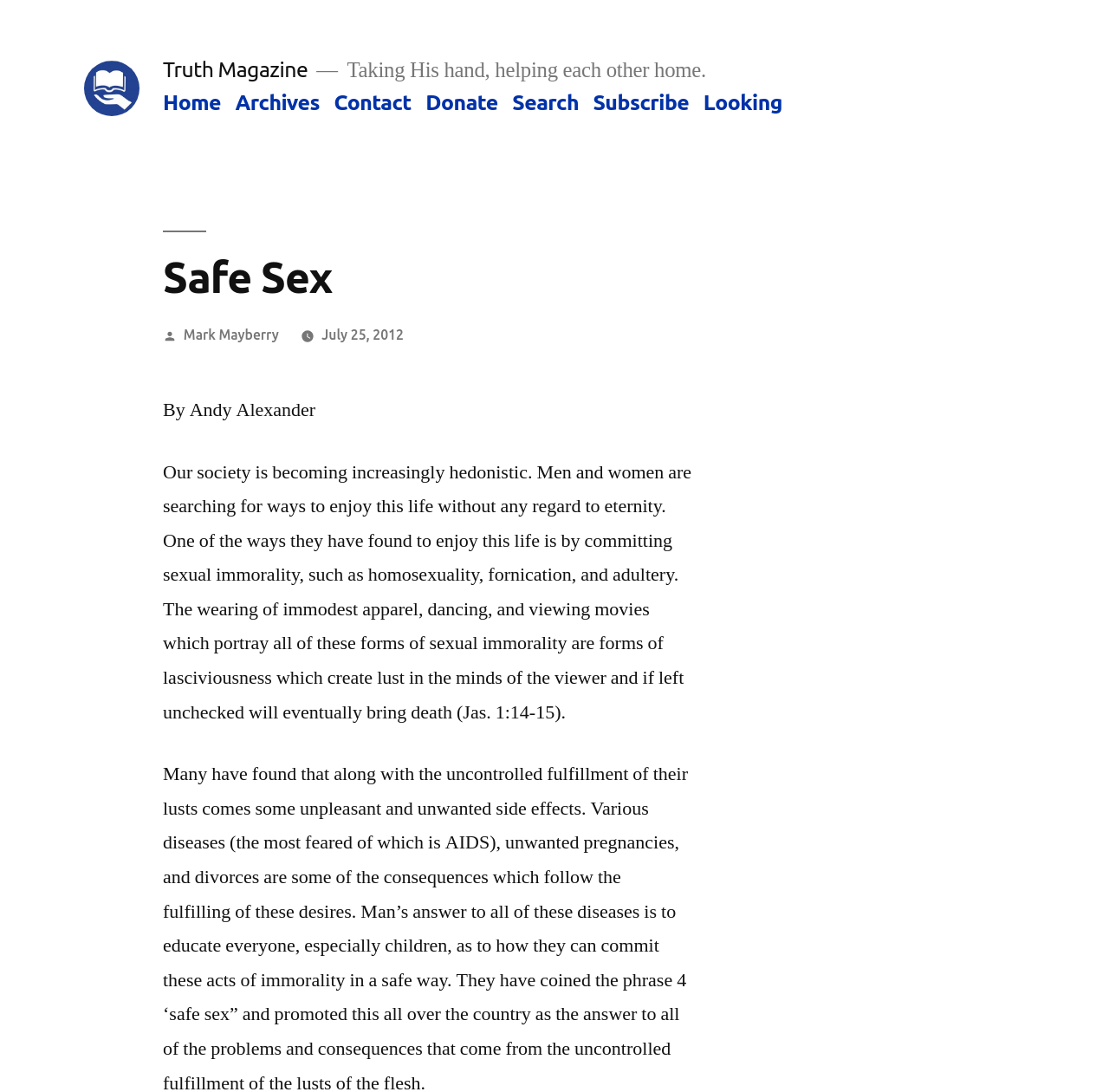Provide a one-word or short-phrase answer to the question:
What is the topic of the article?

Safe Sex